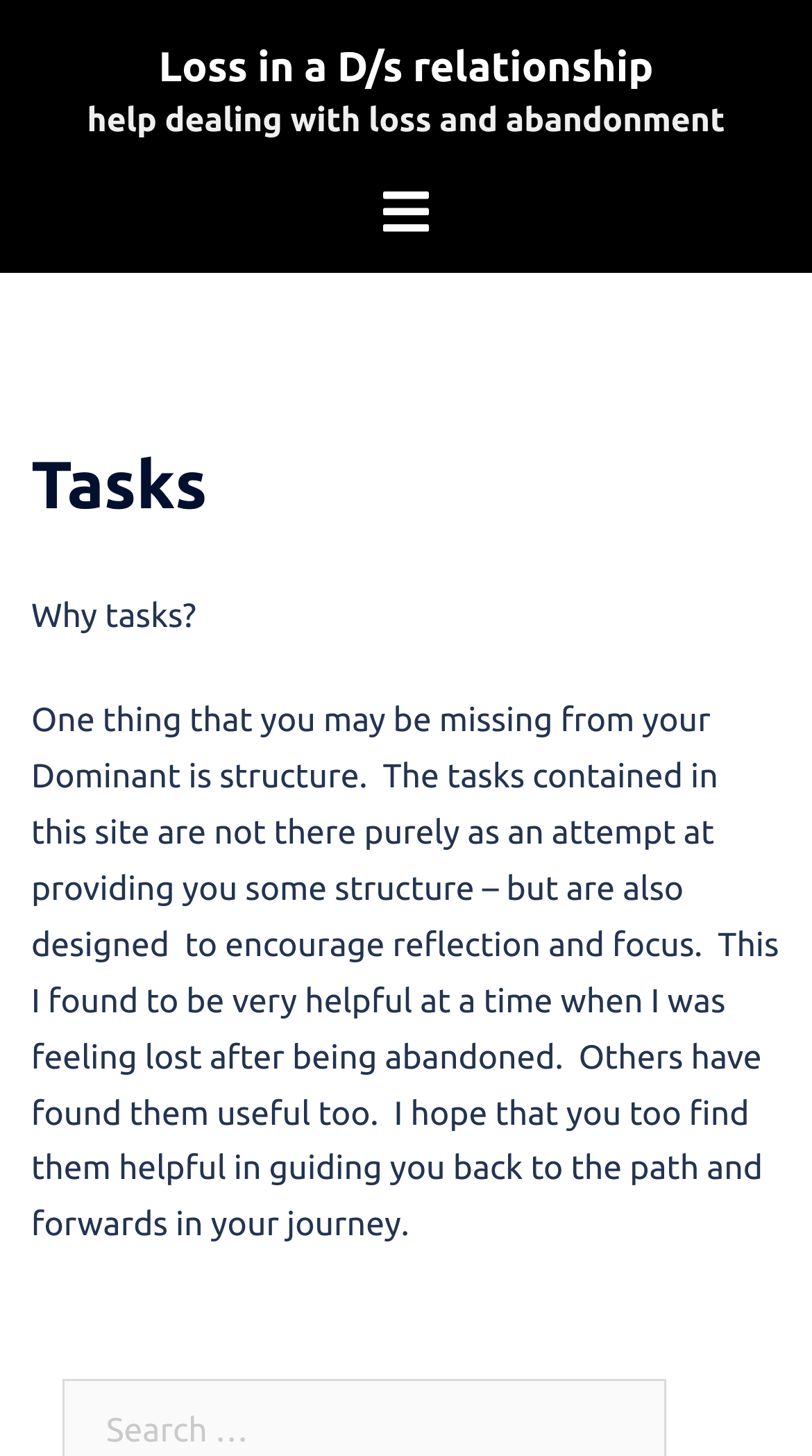What is the tone of the author's writing?
Provide a detailed answer to the question using information from the image.

The author's writing tone appears to be reflective and helpful, as they share their personal experience and offer guidance to others who may be going through similar struggles.